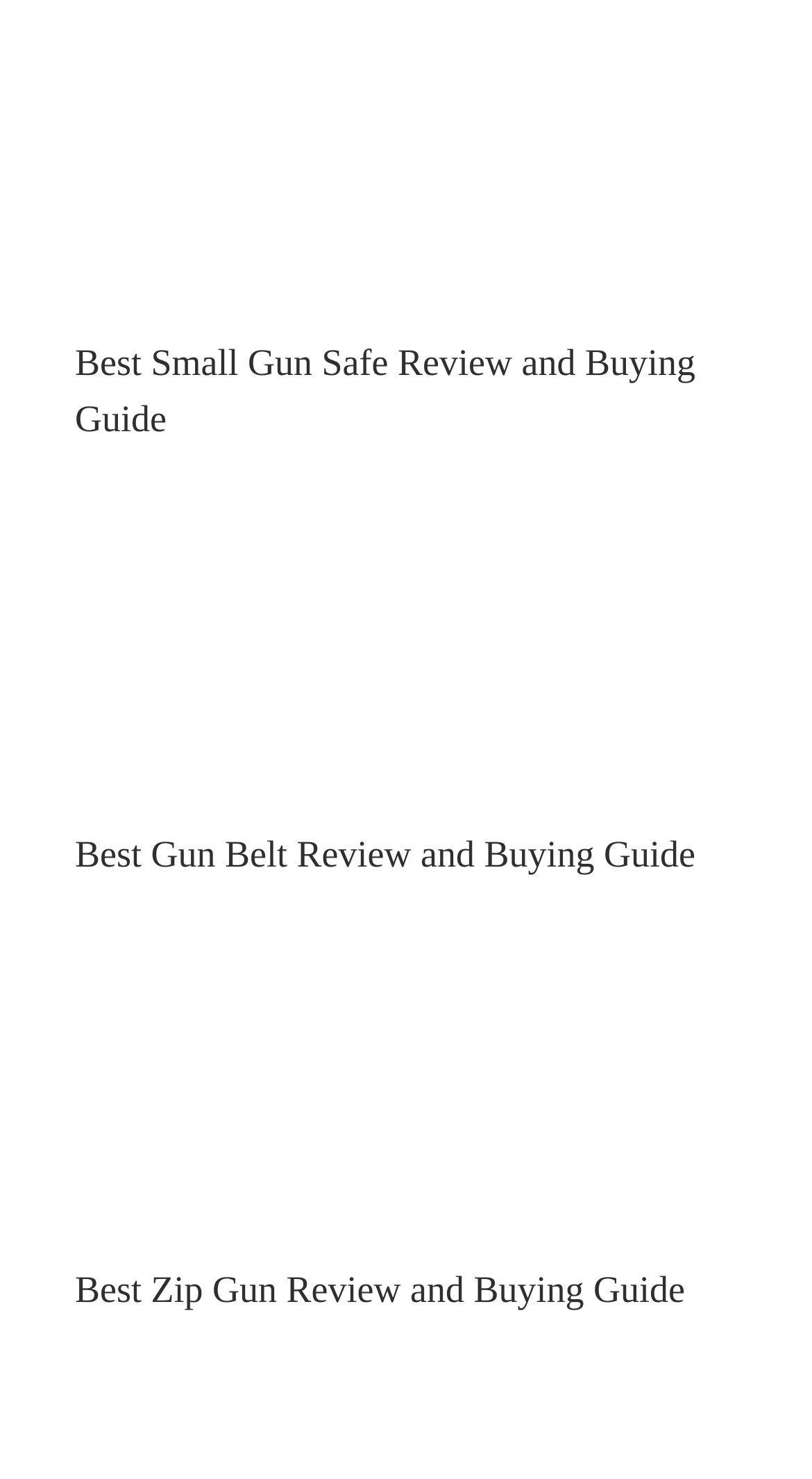Please examine the image and provide a detailed answer to the question: What is the format of the review guides?

I observed that each review guide title follows a consistent format, which is 'Best [Product] Review and Buying Guide'. This suggests that the review guides are comprehensive resources that provide both reviews and buying guidance.